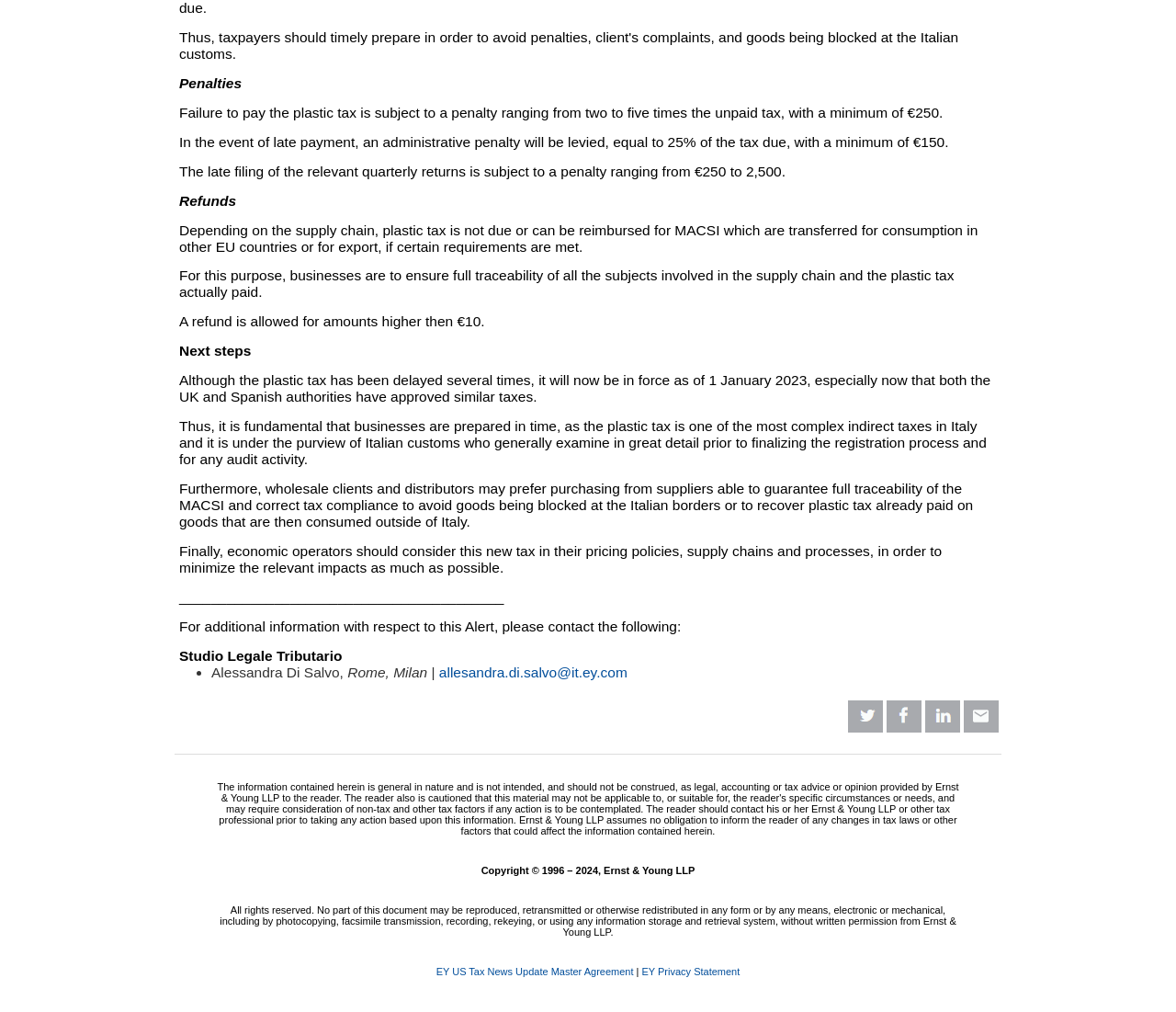What is the penalty for failure to pay the plastic tax?
Give a one-word or short-phrase answer derived from the screenshot.

Two to five times the unpaid tax